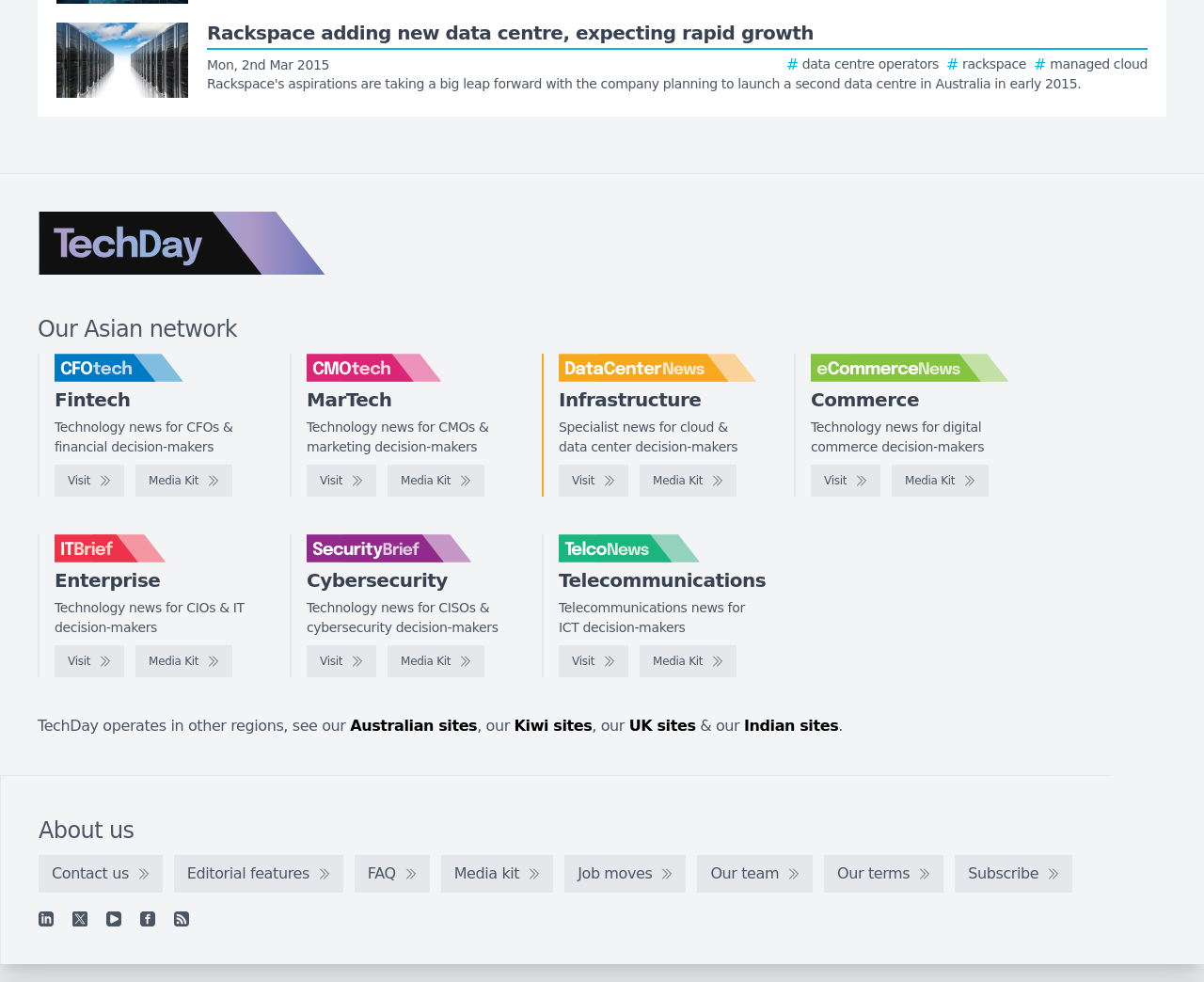Please identify the bounding box coordinates of the element I need to click to follow this instruction: "View Media Kit of DataCenterNews".

[0.531, 0.473, 0.612, 0.506]